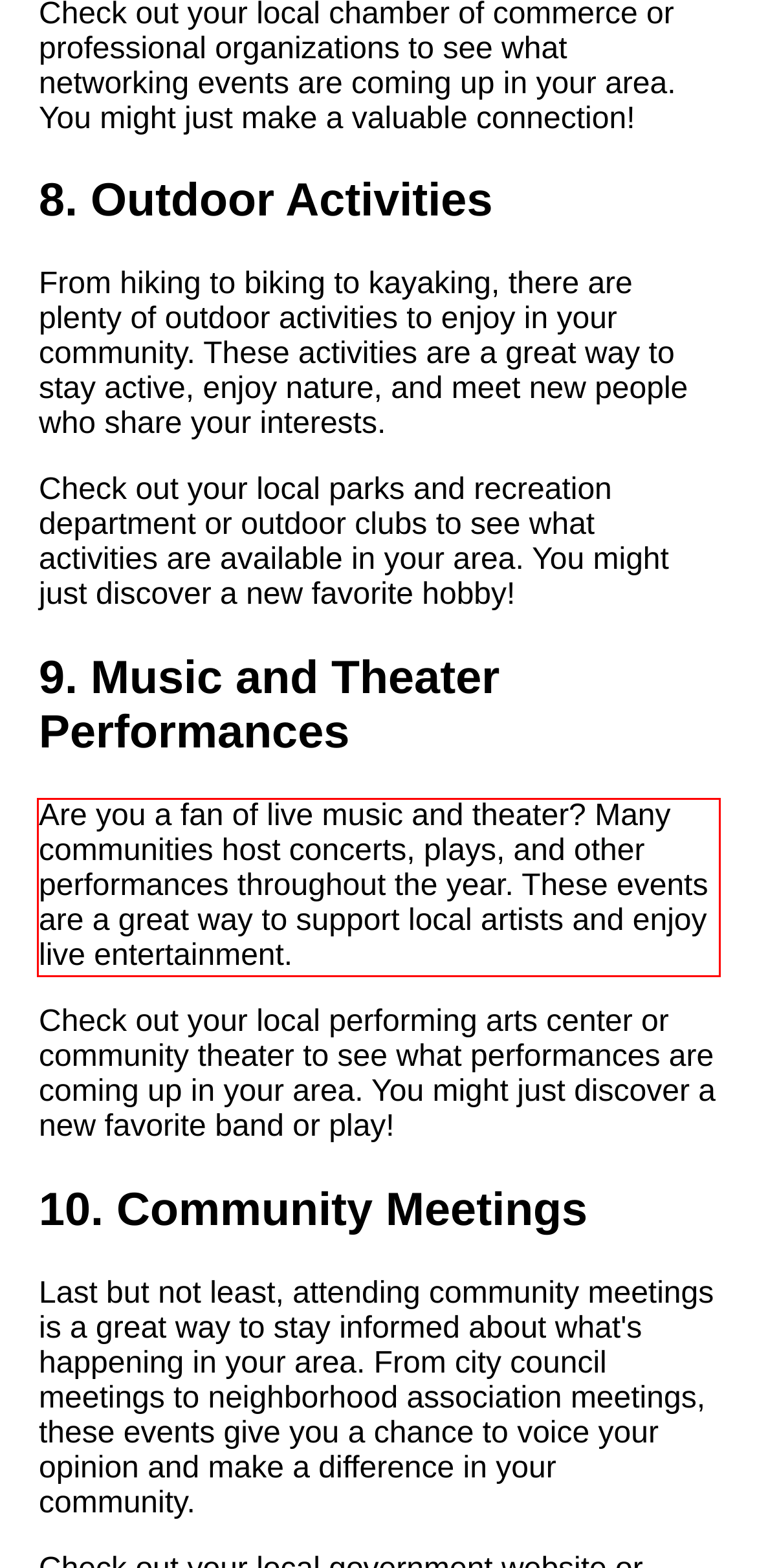There is a UI element on the webpage screenshot marked by a red bounding box. Extract and generate the text content from within this red box.

Are you a fan of live music and theater? Many communities host concerts, plays, and other performances throughout the year. These events are a great way to support local artists and enjoy live entertainment.